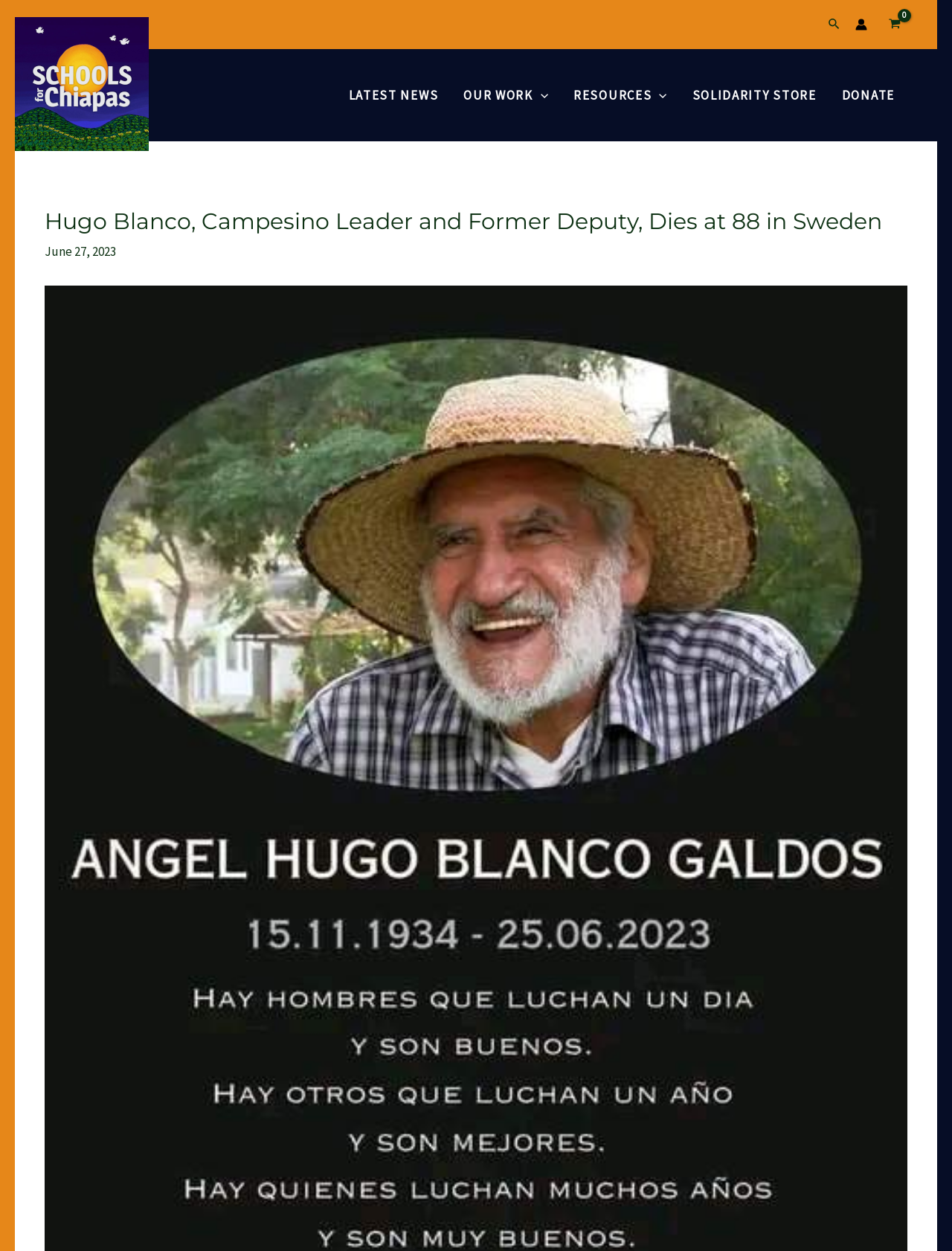Determine the bounding box coordinates for the clickable element required to fulfill the instruction: "Click the link to read about the French Laundry cookbook". Provide the coordinates as four float numbers between 0 and 1, i.e., [left, top, right, bottom].

None